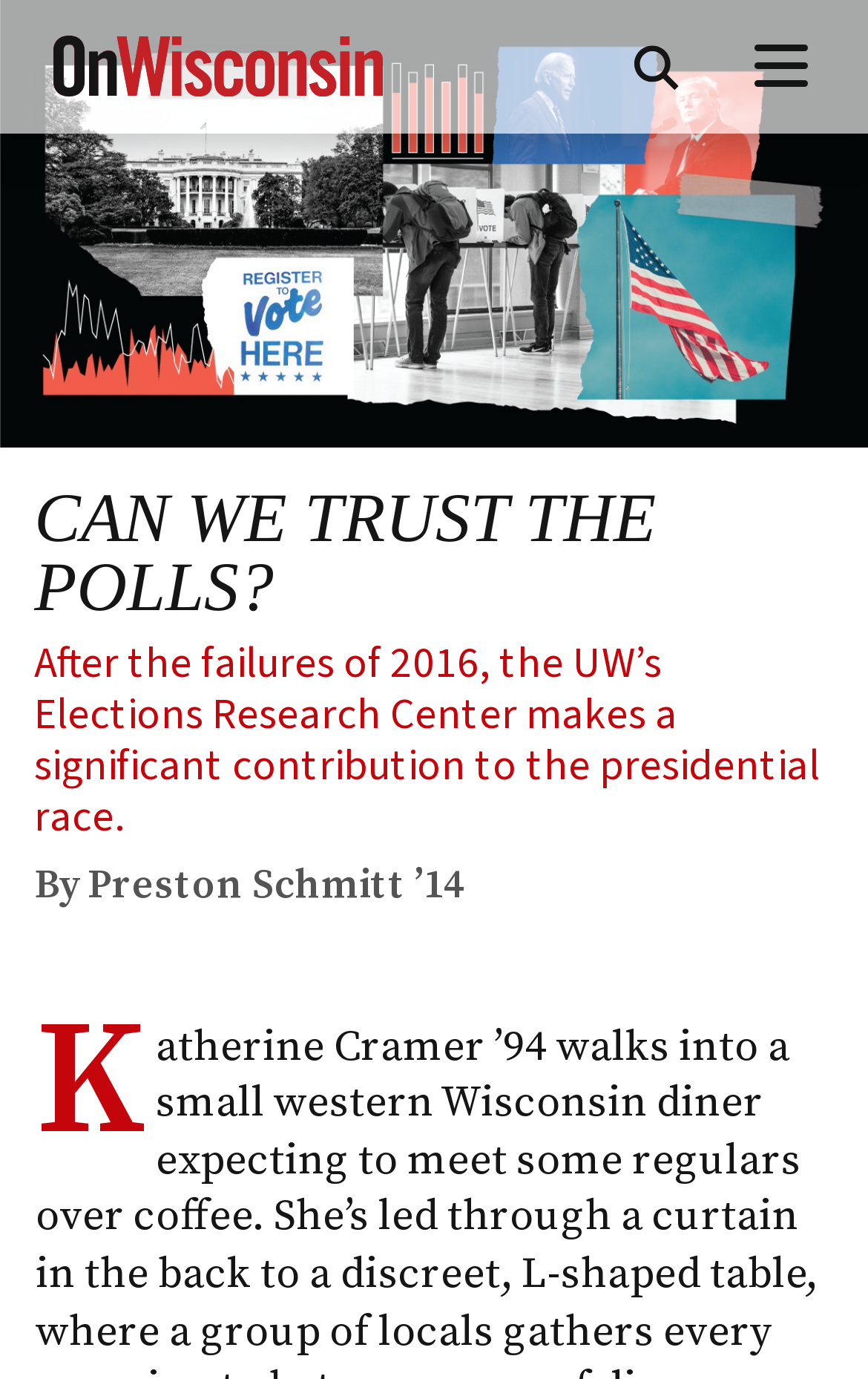Who is the author of this article?
Refer to the image and provide a one-word or short phrase answer.

Preston Schmitt ’14